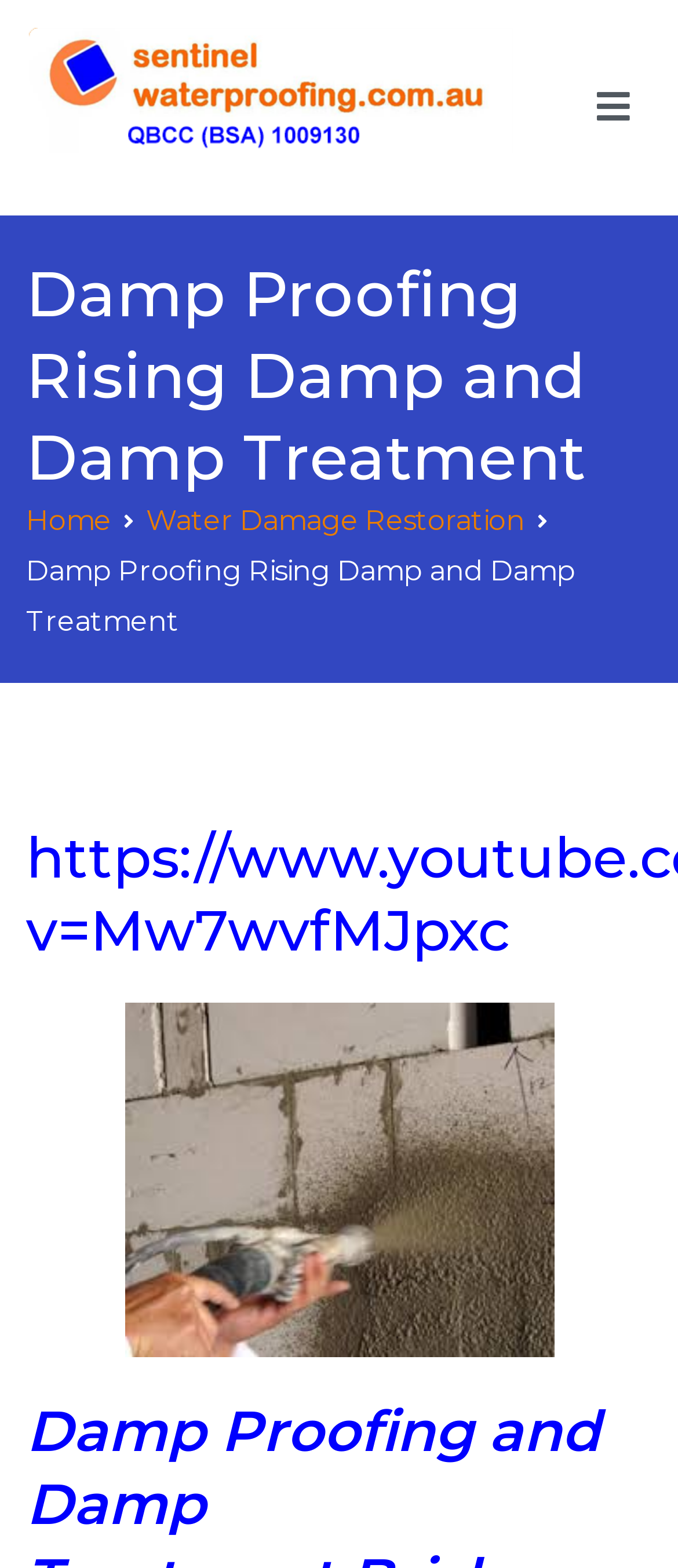Provide the bounding box coordinates of the HTML element described by the text: "Brisbane Waterproofing".

[0.038, 0.123, 0.567, 0.147]